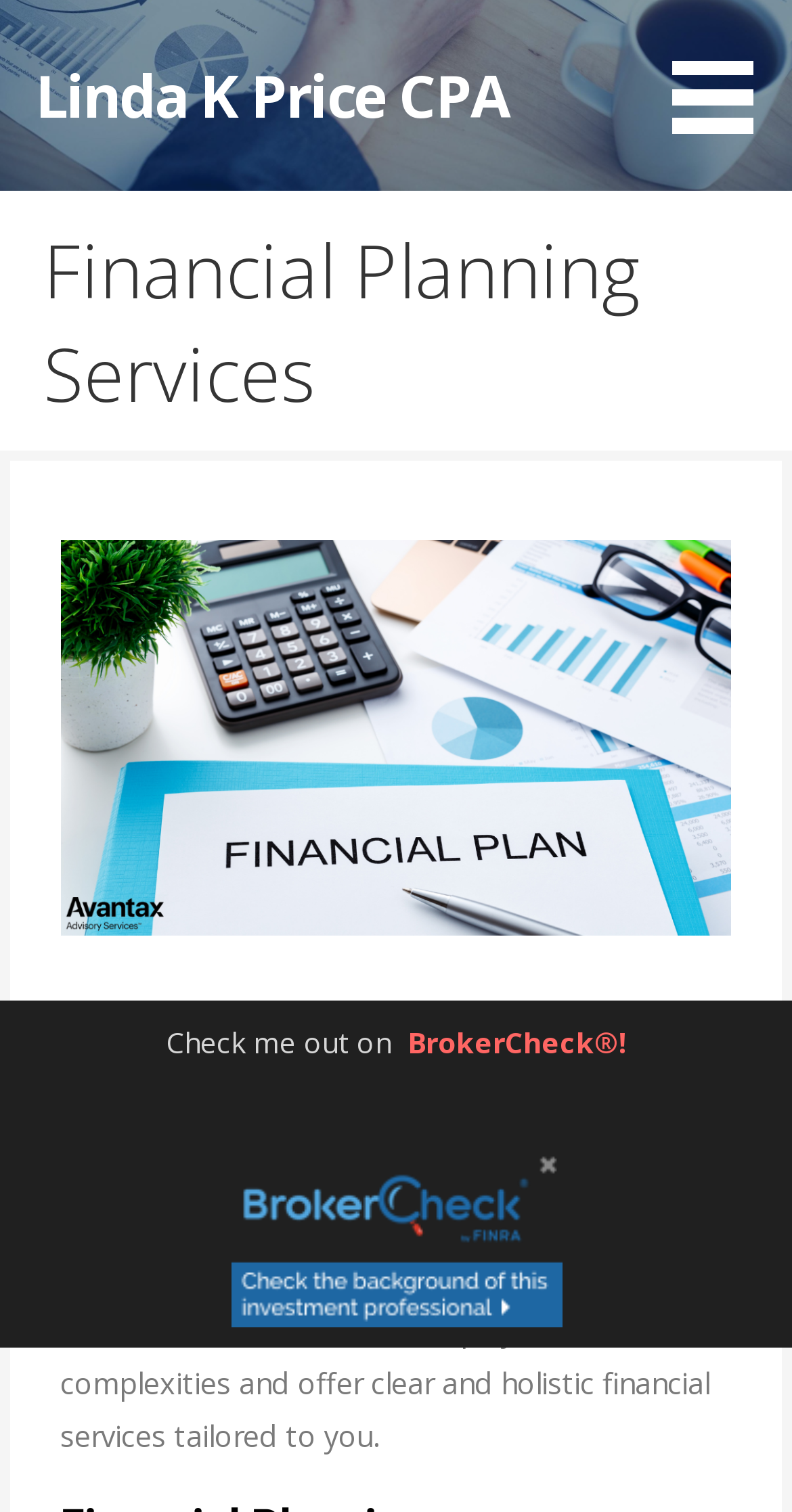Describe all the key features of the webpage in detail.

The webpage is about Financial Planning Services offered by Linda K Price CPA. At the top left, there is a link to Linda K Price CPA. To the right of this link, a button is positioned. Below these elements, a heading "Financial Planning Services" is displayed prominently. 

Under the heading, a paragraph of text explains the services offered, stating that they can simplify financial complexities and provide holistic financial services tailored to individual needs. 

Further down the page, a non-modal dialog box is situated, spanning the entire width of the page. Within this dialog box, a text "Check me out on " is displayed, followed by a link to "BrokerCheck®!". Below this text, a figure or image is positioned, which is also a link.